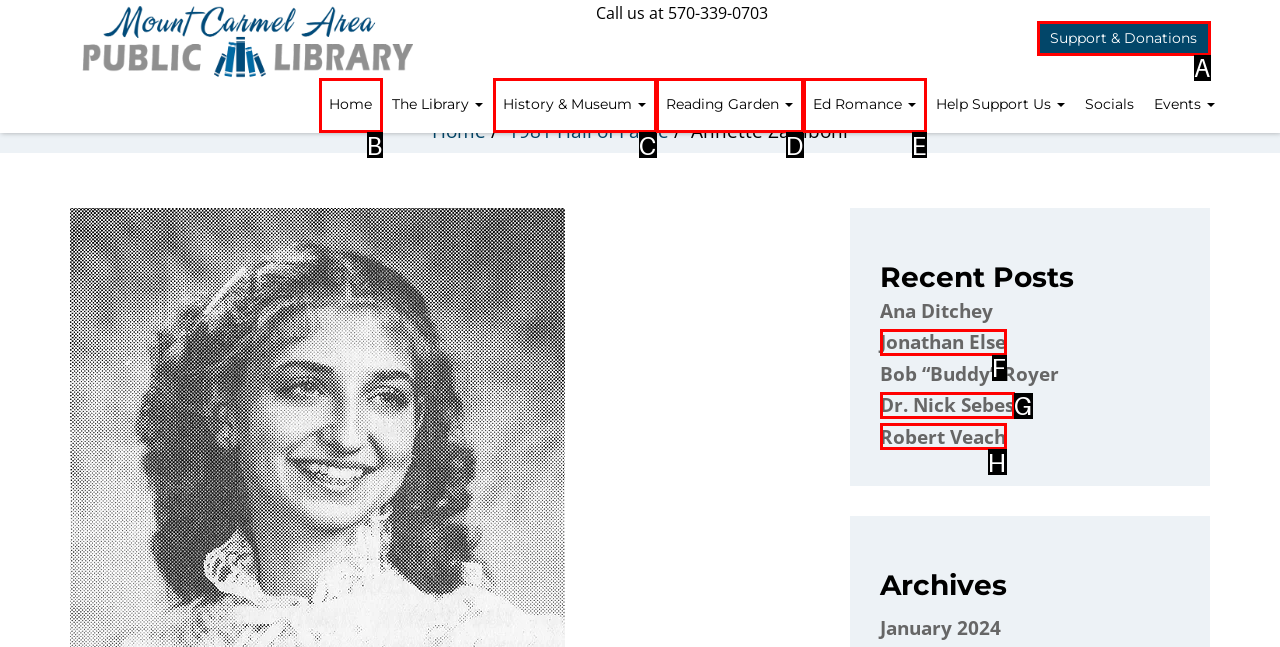Using the description: Support & Donations
Identify the letter of the corresponding UI element from the choices available.

A